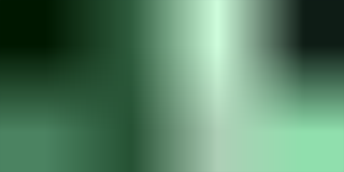Answer this question in one word or a short phrase: What is the purpose of the image in the article?

To enhance understanding